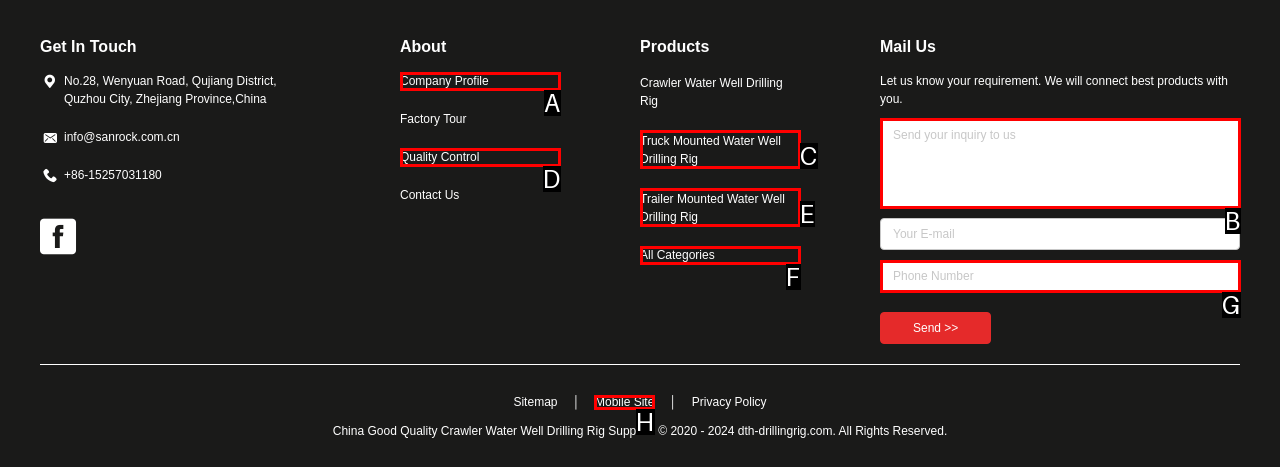Choose the UI element that best aligns with the description: Company Profile
Respond with the letter of the chosen option directly.

A